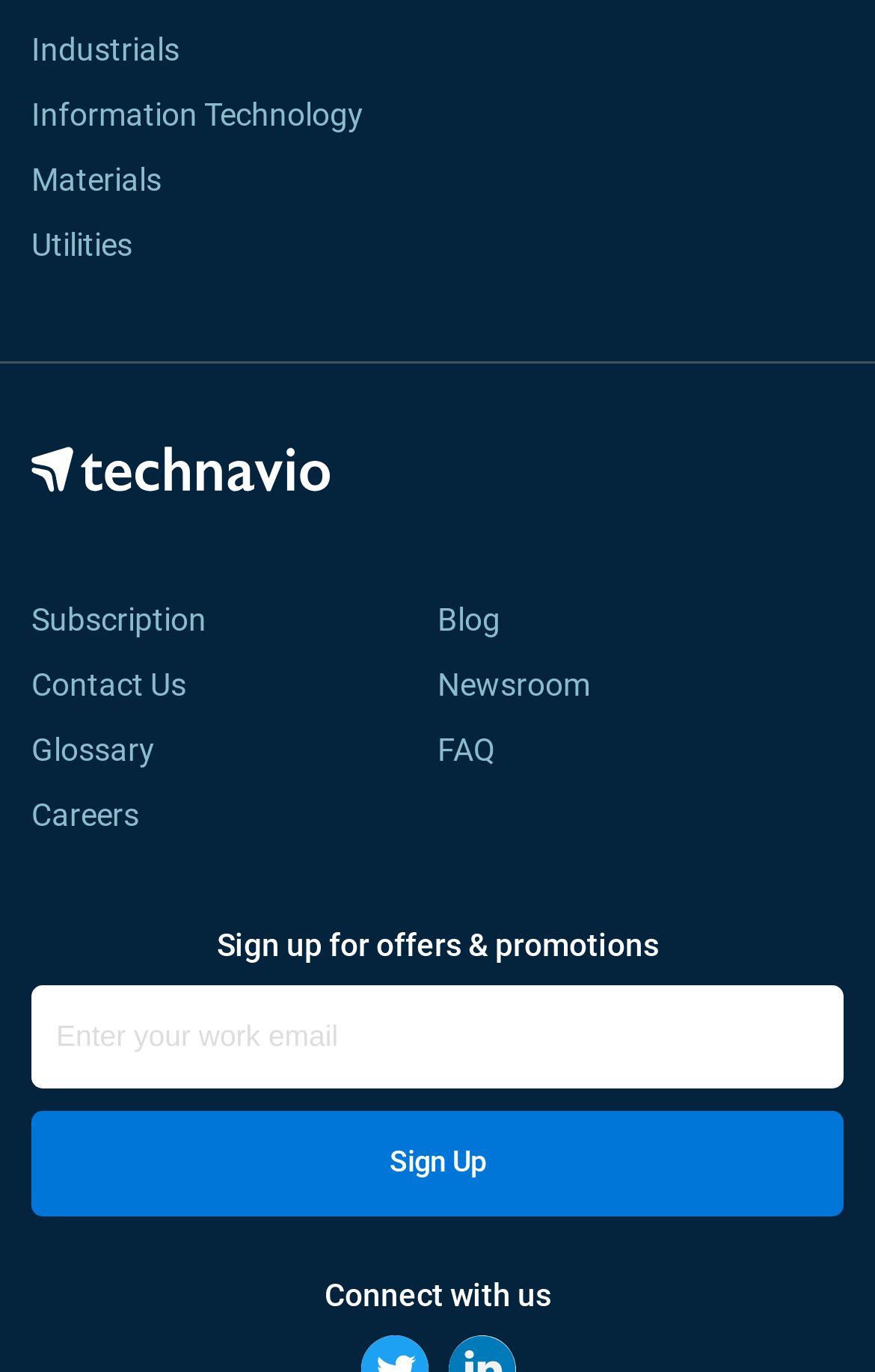What is the call-to-action button below the textbox?
Answer the question with detailed information derived from the image.

The button below the textbox is labeled 'Sign Up', indicating that it is a call-to-action button that users can click to complete the sign-up process, likely for subscription or newsletter purposes.